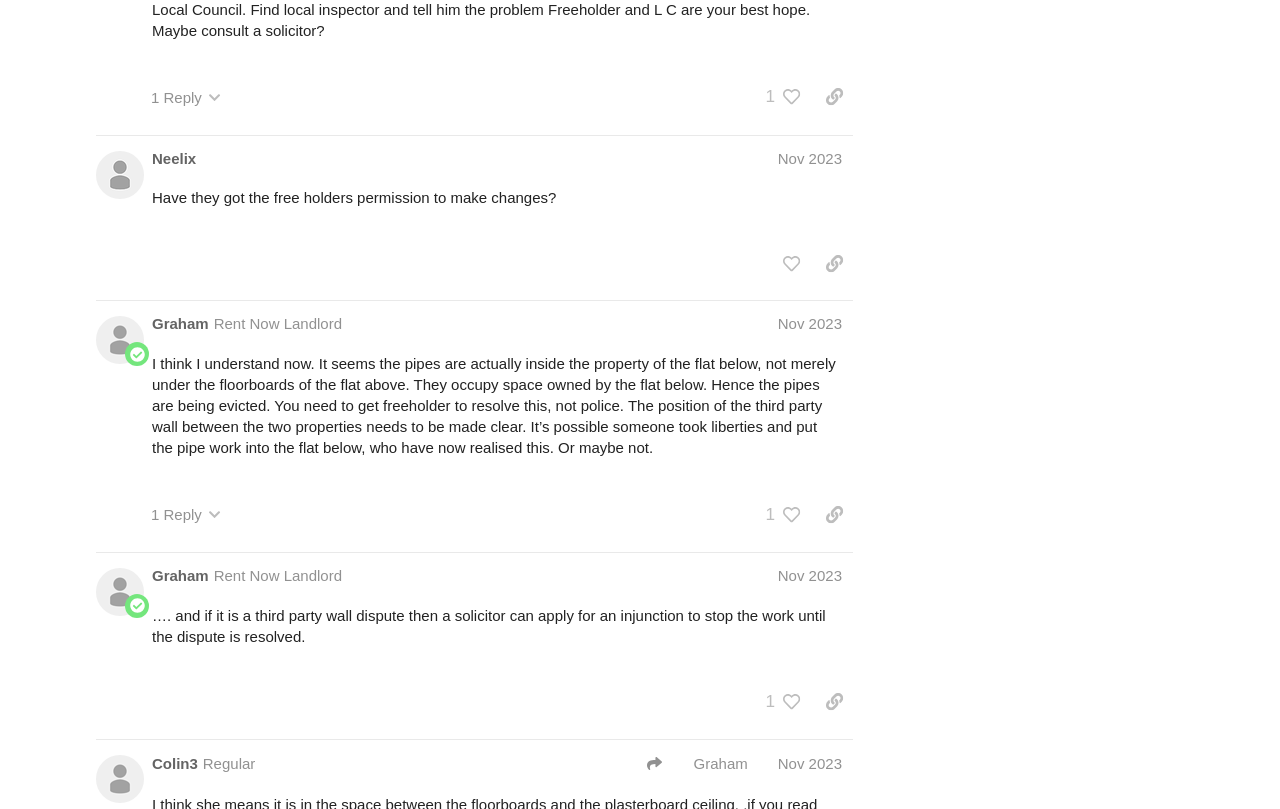Pinpoint the bounding box coordinates for the area that should be clicked to perform the following instruction: "Click the link to view the profile of Neelix".

[0.119, 0.182, 0.153, 0.208]